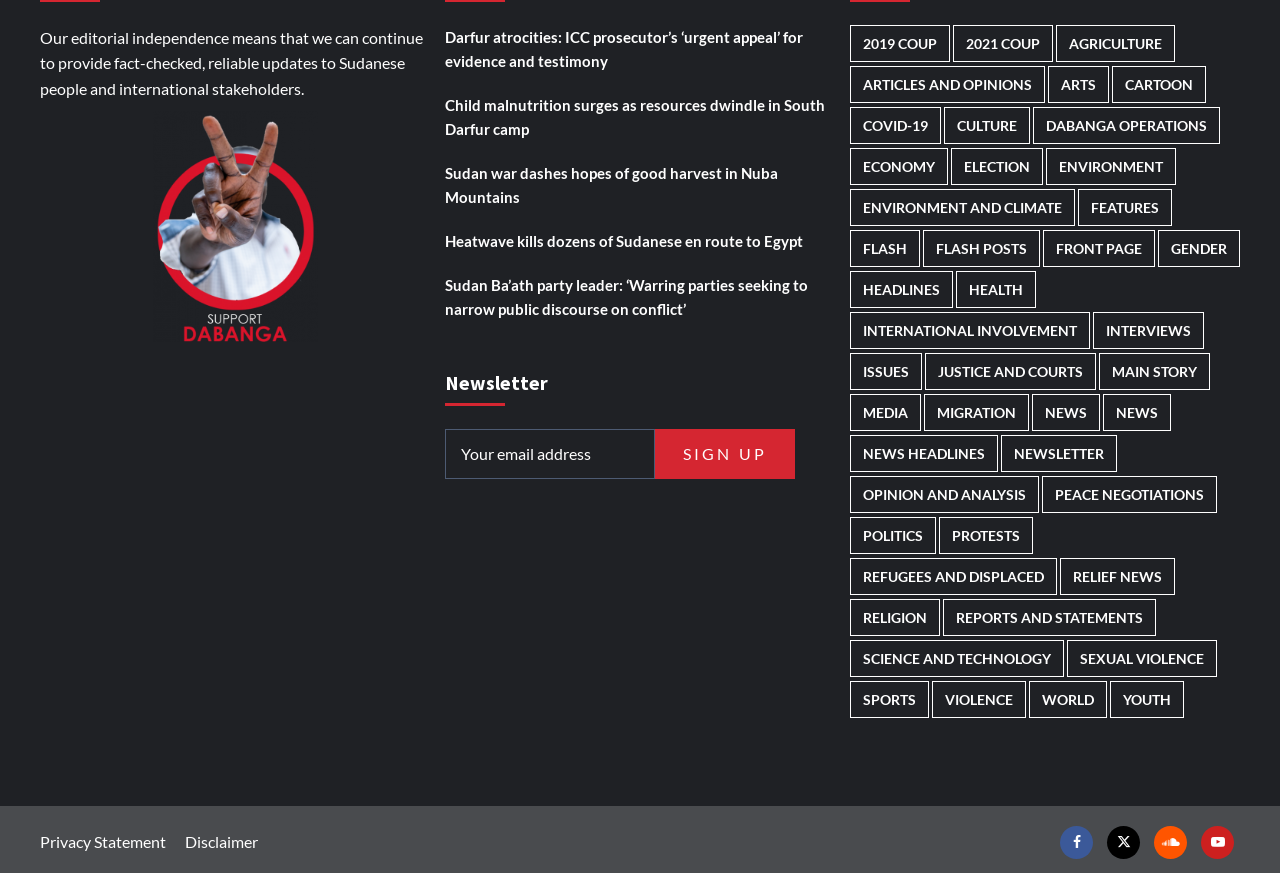Identify the bounding box coordinates for the UI element described as: "International involvement". The coordinates should be provided as four floats between 0 and 1: [left, top, right, bottom].

[0.664, 0.357, 0.852, 0.399]